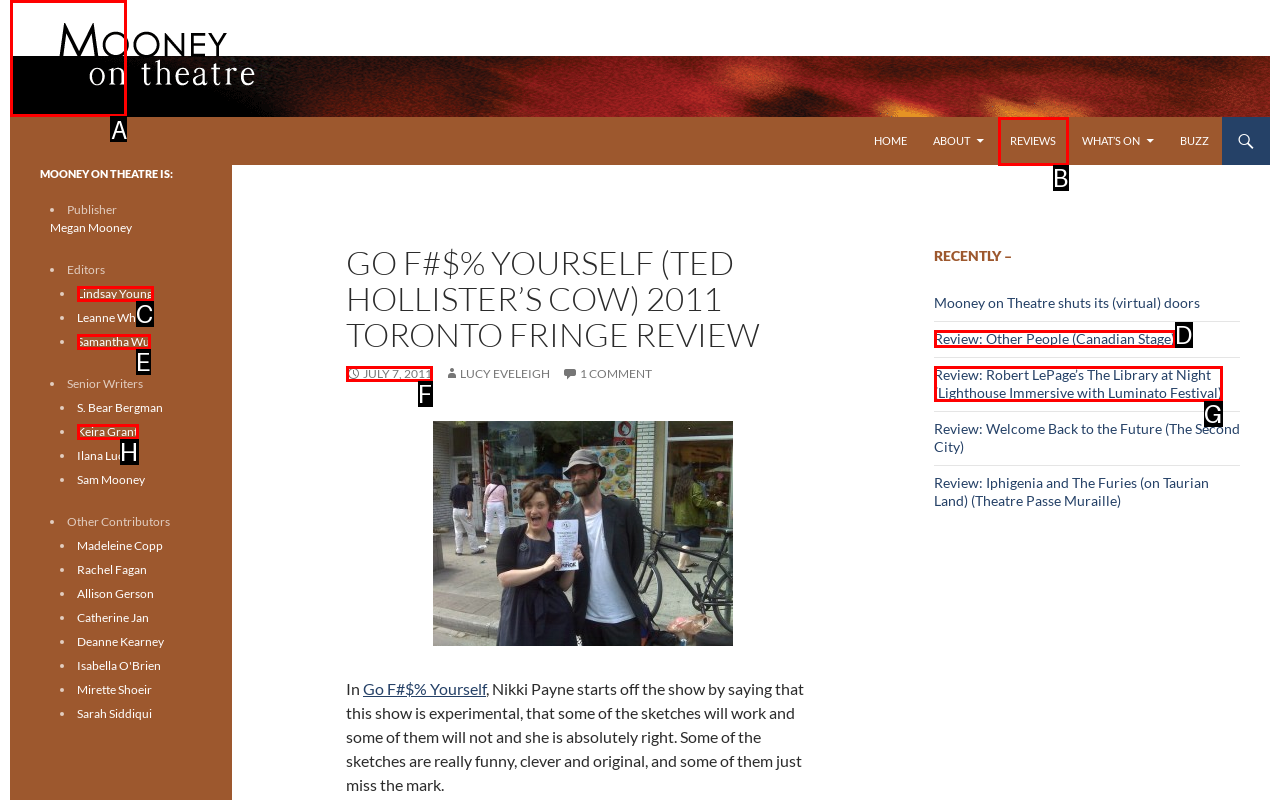Decide which letter you need to select to fulfill the task: Click the Mooney on Theatre logo
Answer with the letter that matches the correct option directly.

A